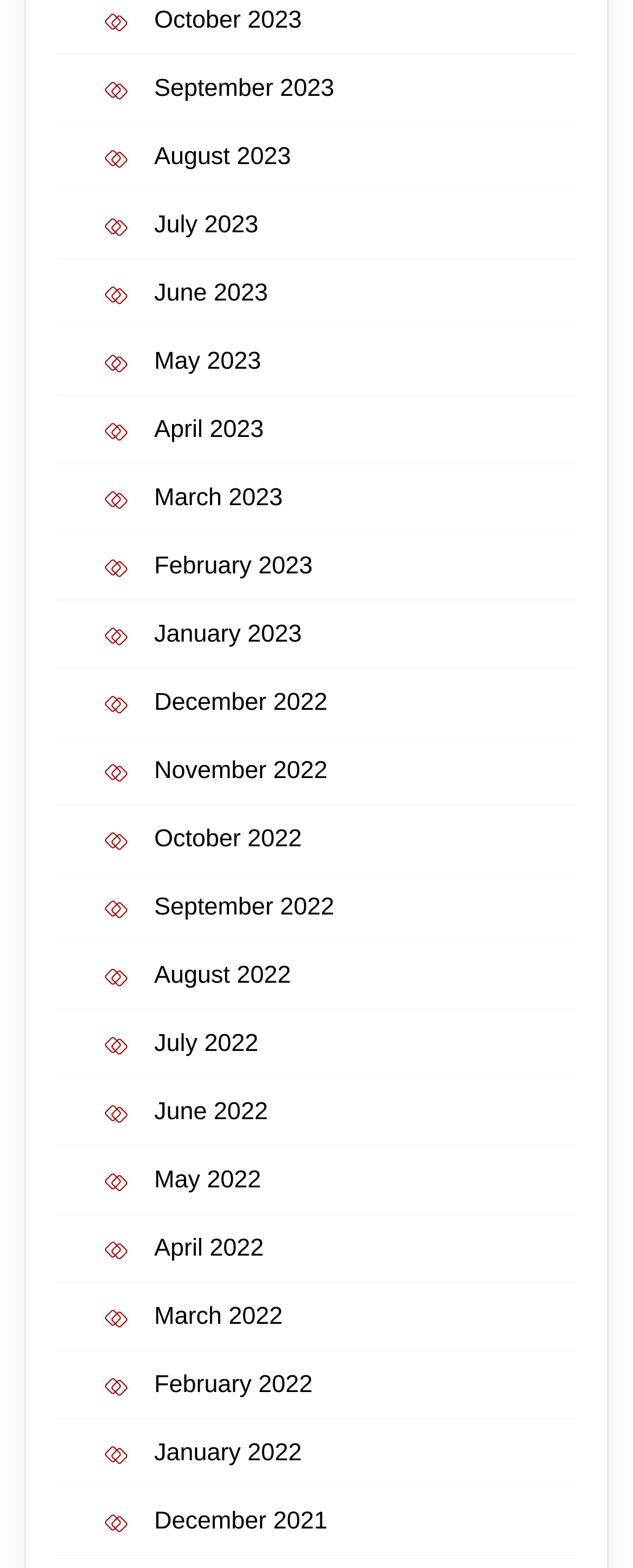Reply to the question with a single word or phrase:
How many months are listed in total?

24